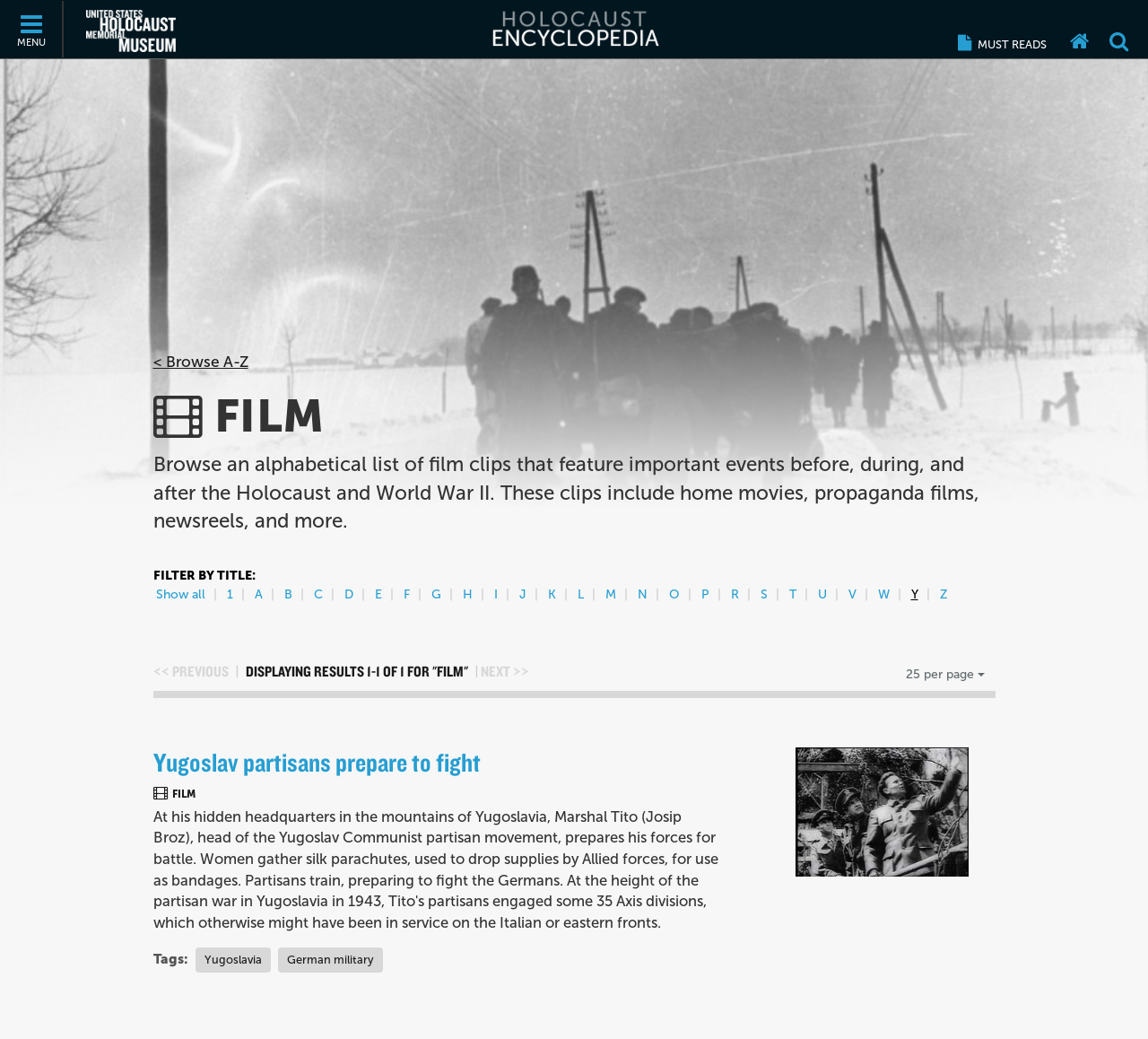Extract the bounding box coordinates of the UI element described by: "aria-label="Close Nav Box"". The coordinates should include four float numbers ranging from 0 to 1, e.g., [left, top, right, bottom].

[0.966, 0.066, 0.984, 0.102]